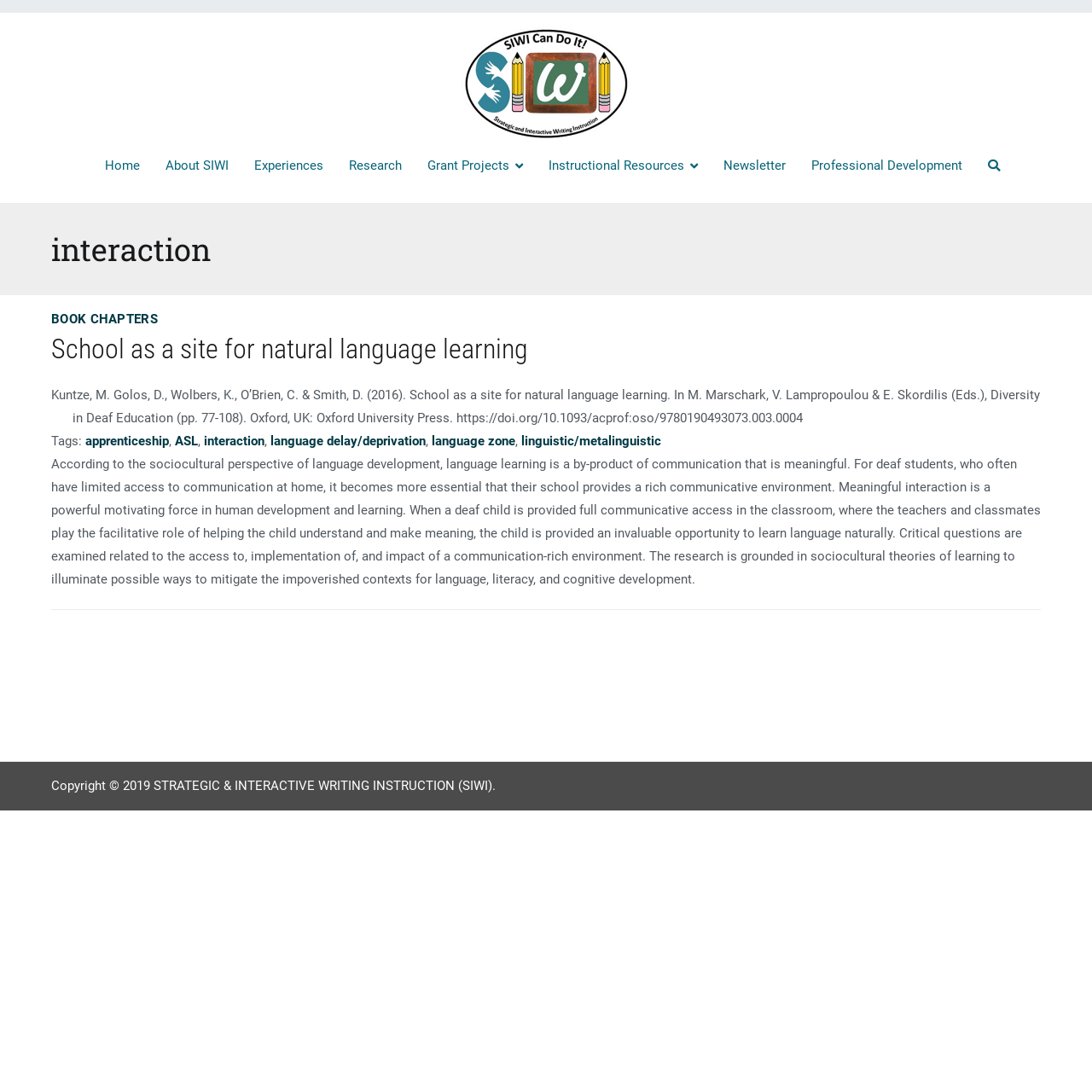Please mark the clickable region by giving the bounding box coordinates needed to complete this instruction: "View the Instructional Resources".

[0.502, 0.141, 0.639, 0.162]